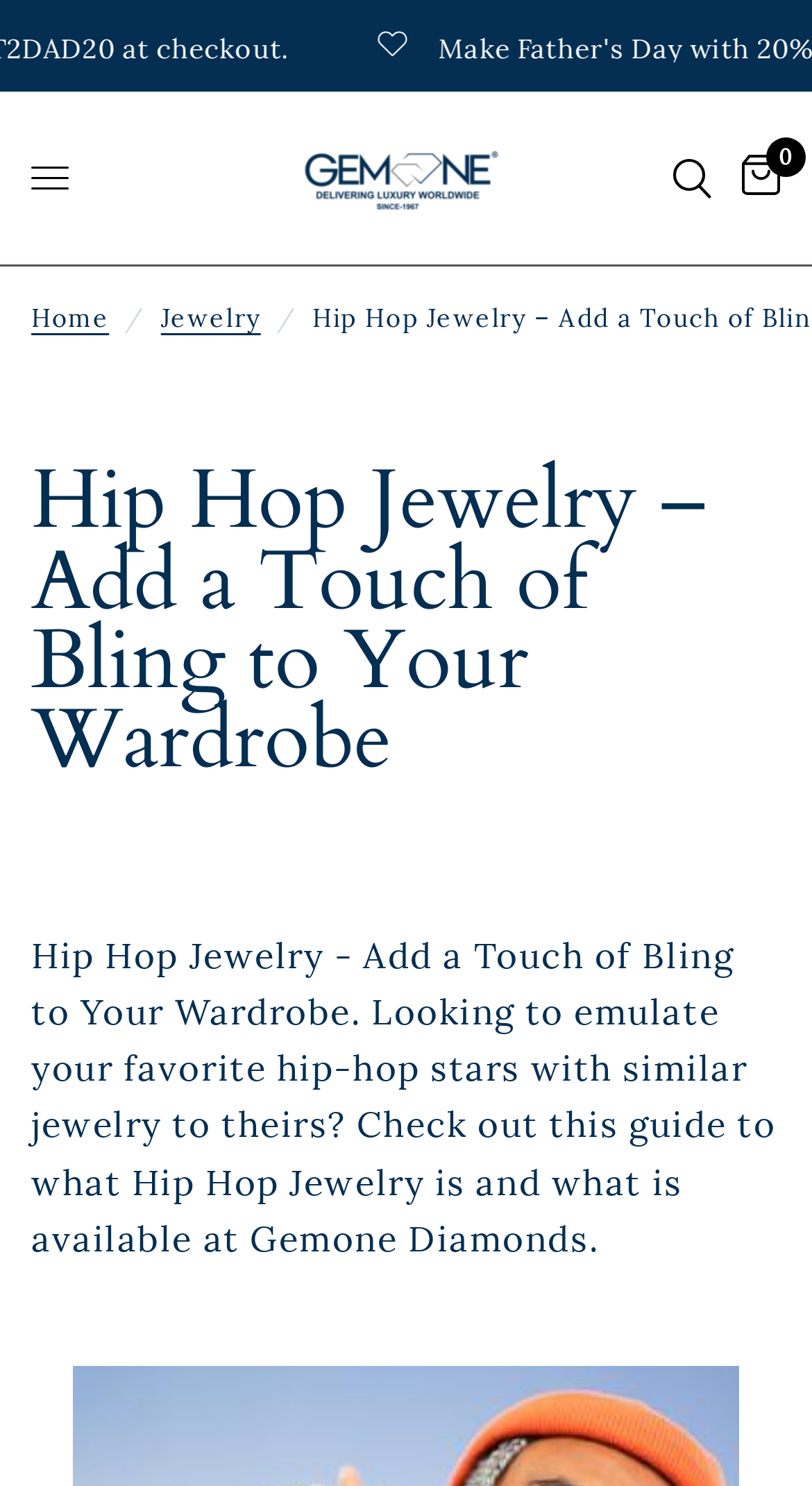What type of jewelry is the website focused on?
Give a single word or phrase answer based on the content of the image.

Hip Hop Jewelry